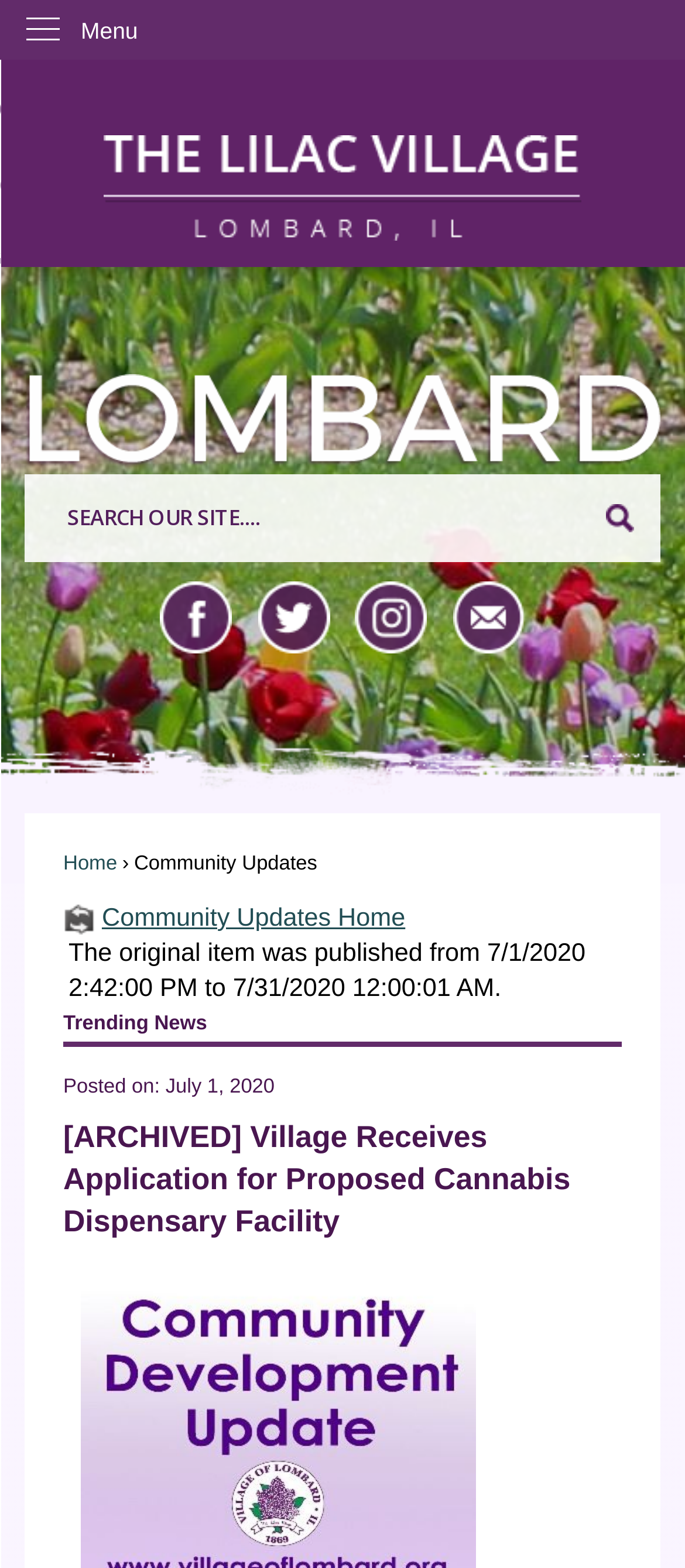Refer to the image and answer the question with as much detail as possible: When was the community update posted?

The date of the community update can be inferred from the text 'Posted on: July 1, 2020', which is located below the heading of the update.